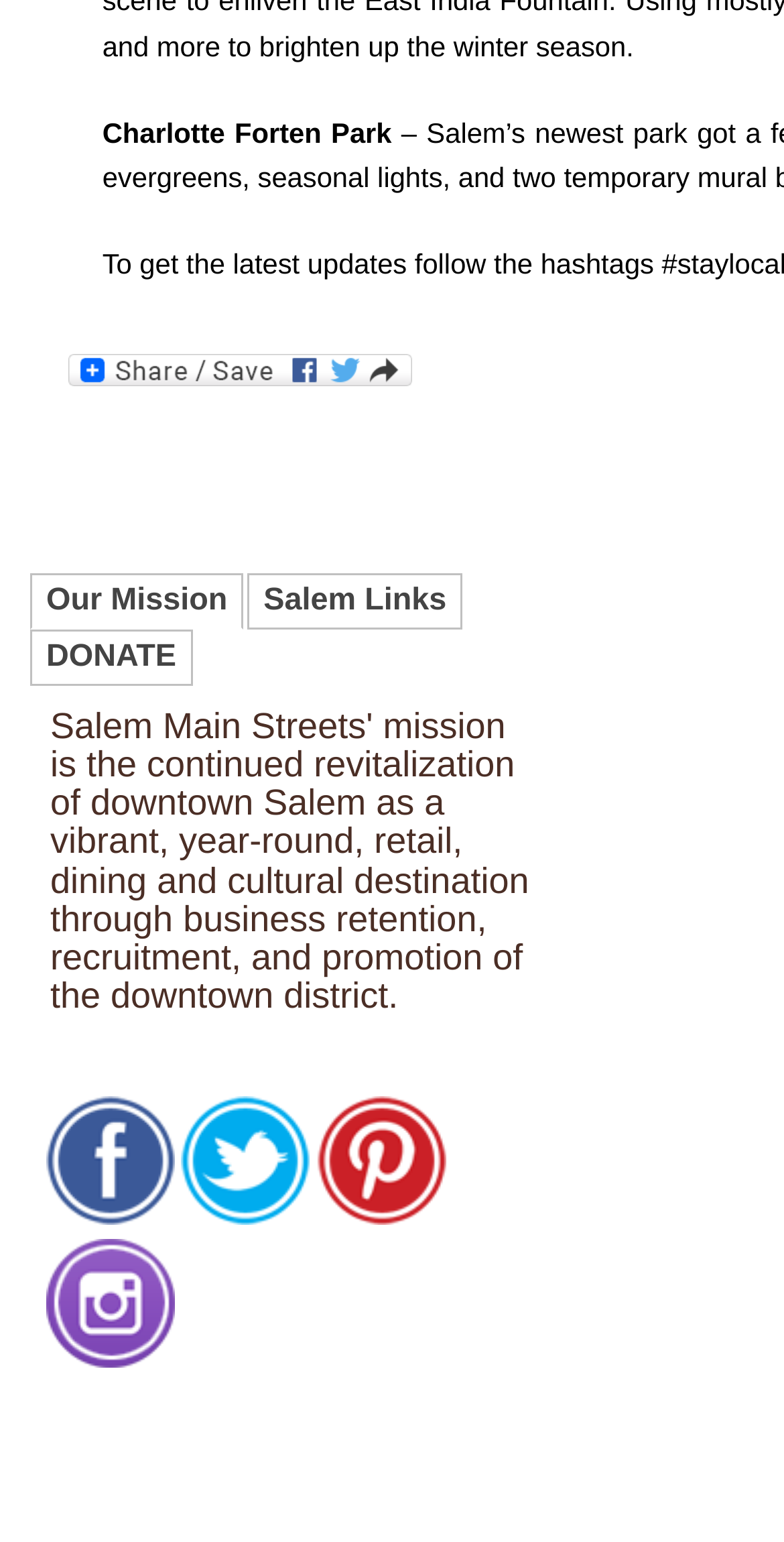Provide a single word or phrase to answer the given question: 
What is the name of the park?

Charlotte Forten Park